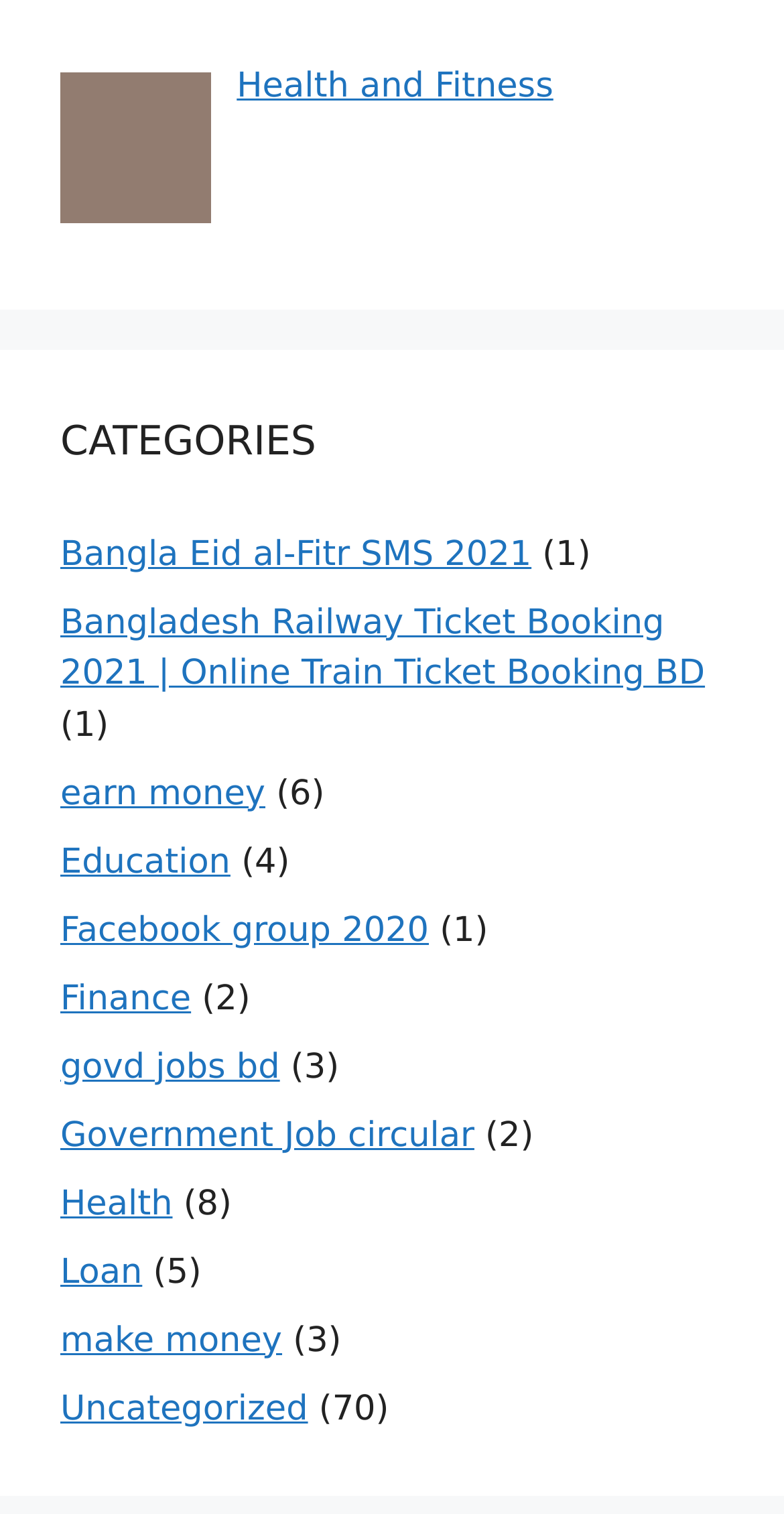Indicate the bounding box coordinates of the clickable region to achieve the following instruction: "Explore Education."

[0.077, 0.556, 0.294, 0.582]